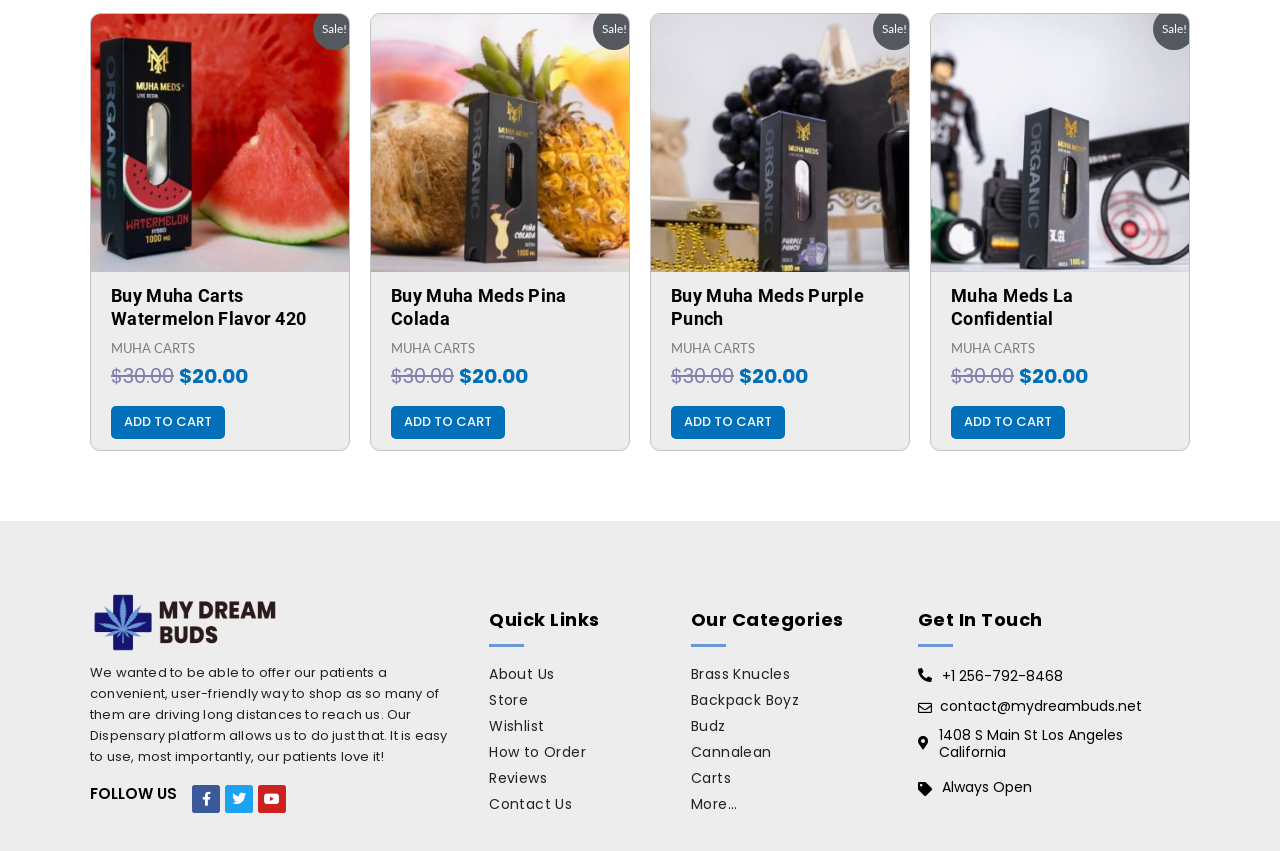What is the social media platform represented by the icon ?
Using the image, provide a detailed and thorough answer to the question.

I recognized the icon  as the Facebook icon, which is commonly used to represent Facebook on websites.